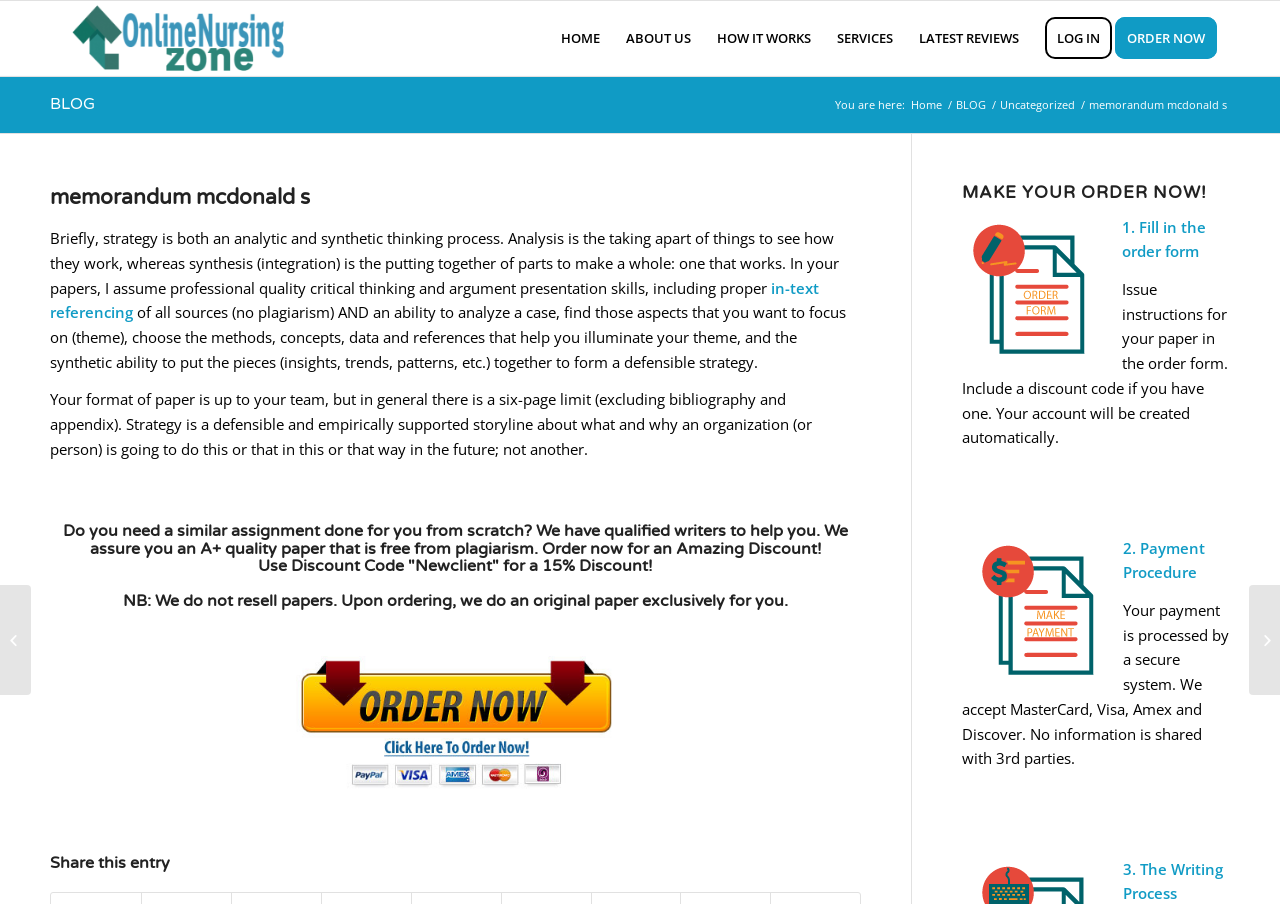What is the first menu item on the top navigation bar?
Refer to the image and provide a one-word or short phrase answer.

HOME